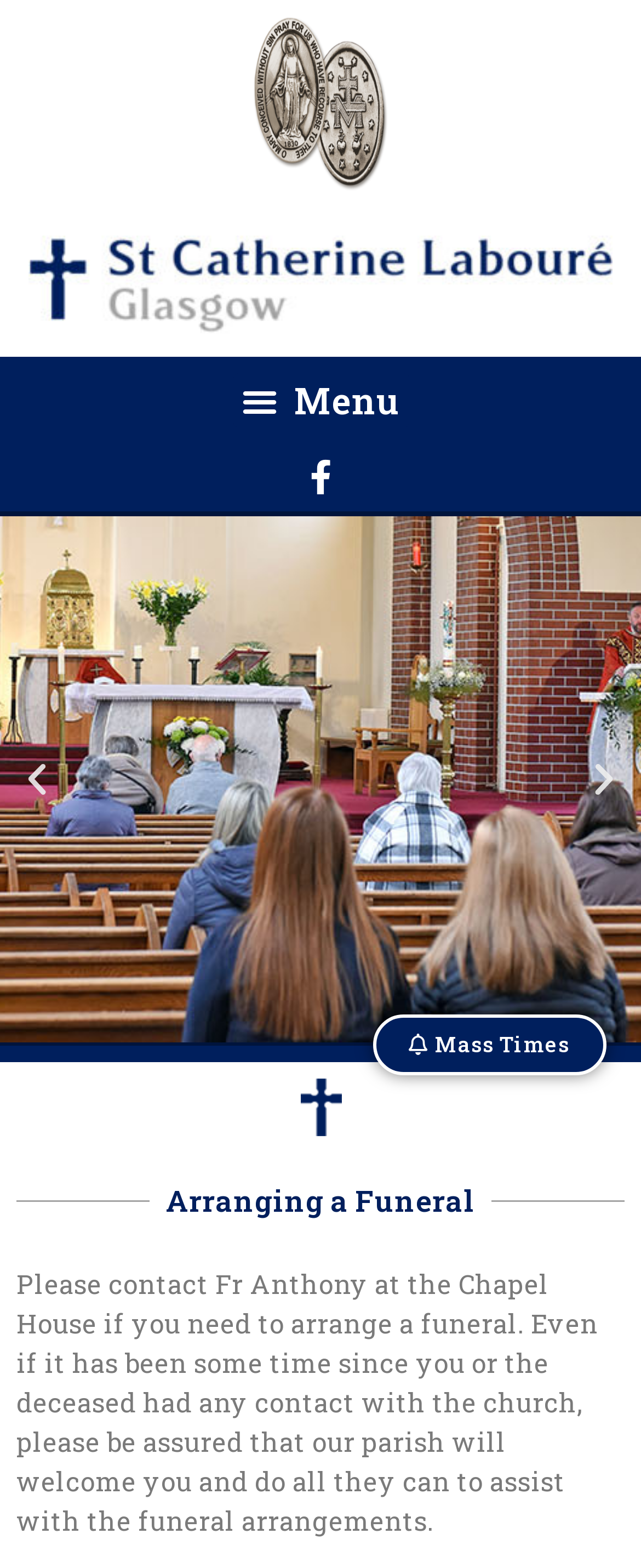Examine the image and give a thorough answer to the following question:
What is the current section of the webpage about?

The heading on the webpage reads 'Arranging a Funeral', which indicates that the current section is about arranging funerals.